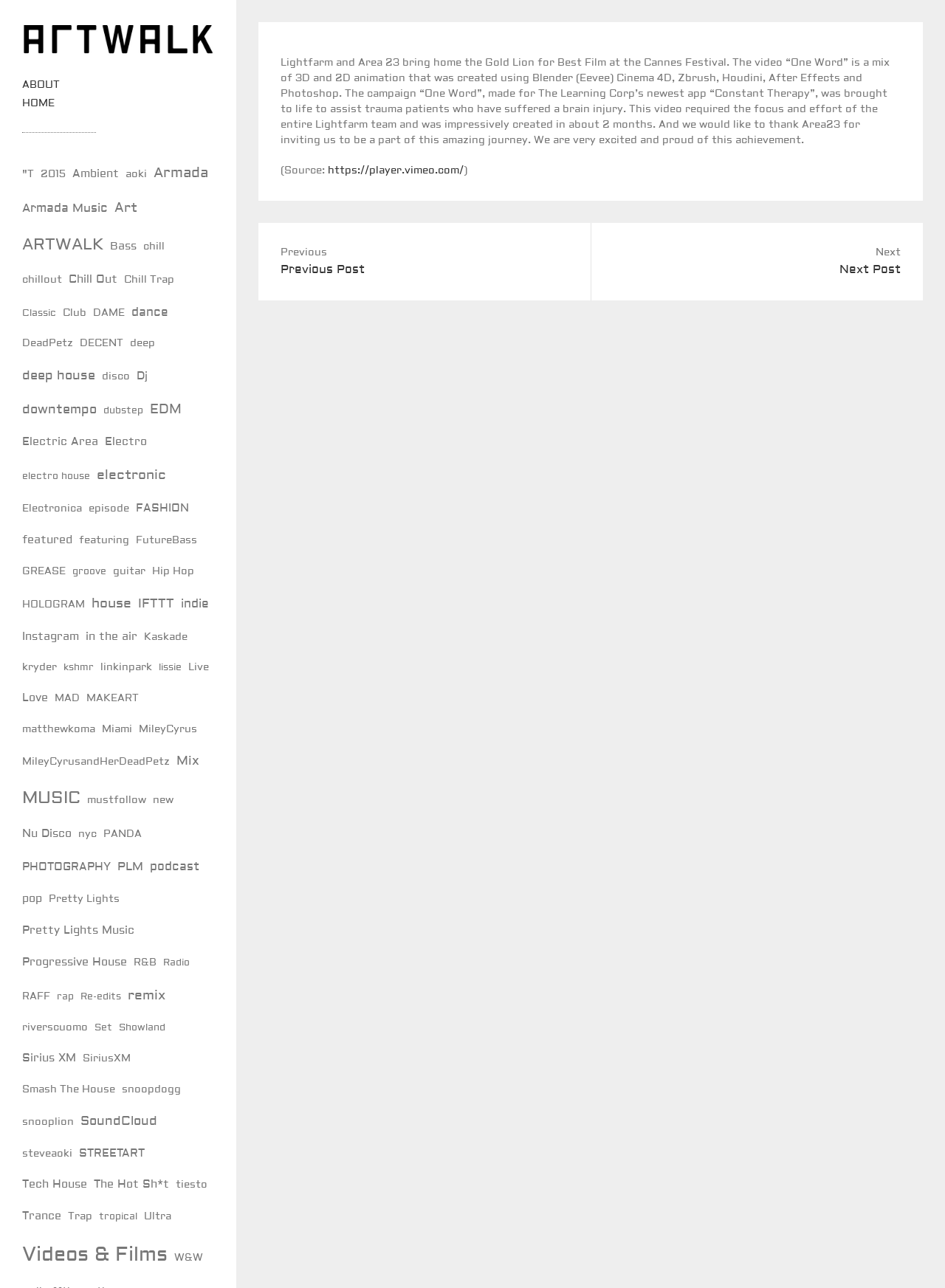Provide a thorough description of the webpage you see.

The webpage is titled "ARTWALK" and has a prominent heading with the same title at the top left corner. Below the heading, there are three links: "ABOUT", "HOME", and an article with a header that spans almost the entire width of the page. The article's header is followed by a block of text that describes a video titled "One Word" created by Lightfarm and Area 23, which won a Gold Lion at the Cannes Festival. The text also mentions the software used to create the video and the purpose of the campaign.

To the right of the article, there are two links: "Previous Previous post: Previous Post" and "Next Next post: Next Post". Below these links, there is a long list of 175 links categorized by genre, artist, or other music-related topics. These links are arranged in a vertical column and take up most of the page's width. The links are densely packed, with some having shorter descriptions or labels, while others have longer ones.

At the top right corner of the page, there is an image with the title "ARTWALK". The image is relatively small, taking up only a fraction of the page's width. Overall, the webpage has a clean and organized layout, with a clear focus on the article and the list of links.